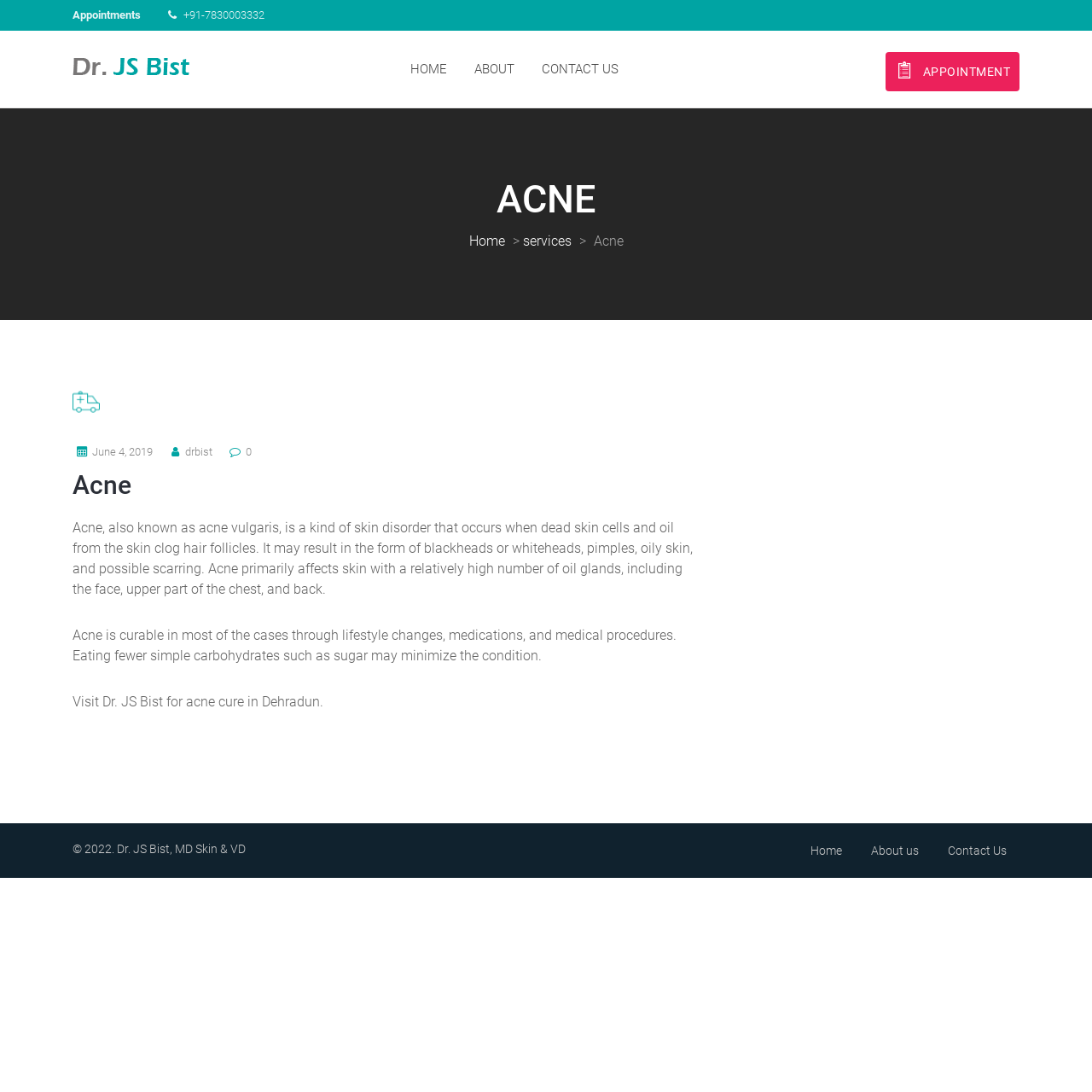Identify the bounding box coordinates of the region that should be clicked to execute the following instruction: "Call the doctor".

[0.151, 0.008, 0.261, 0.02]